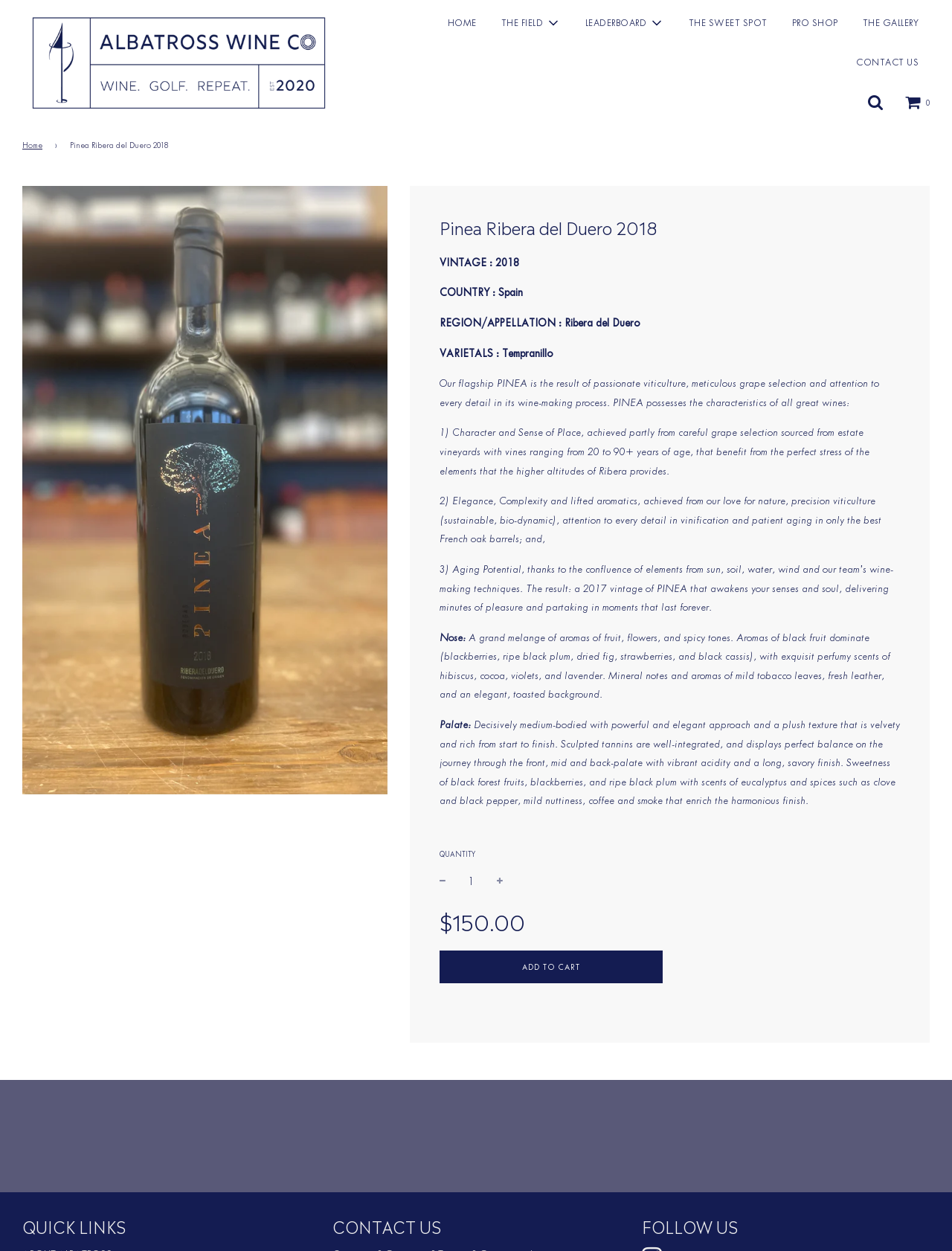Identify the bounding box coordinates of the clickable region to carry out the given instruction: "Click the HOME link".

[0.458, 0.003, 0.512, 0.034]